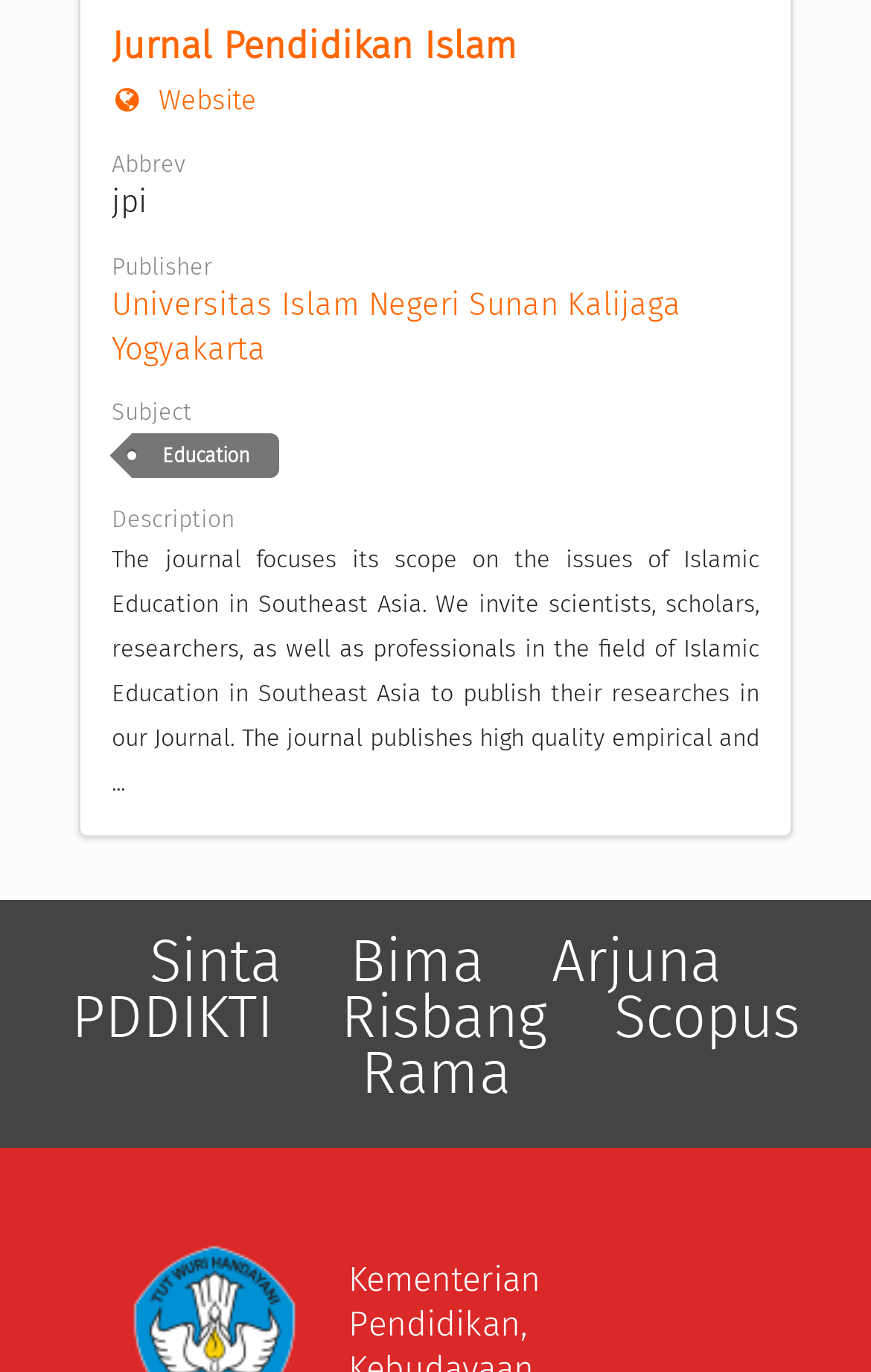Pinpoint the bounding box coordinates of the element to be clicked to execute the instruction: "Check Sinta link".

[0.138, 0.619, 0.357, 0.783]